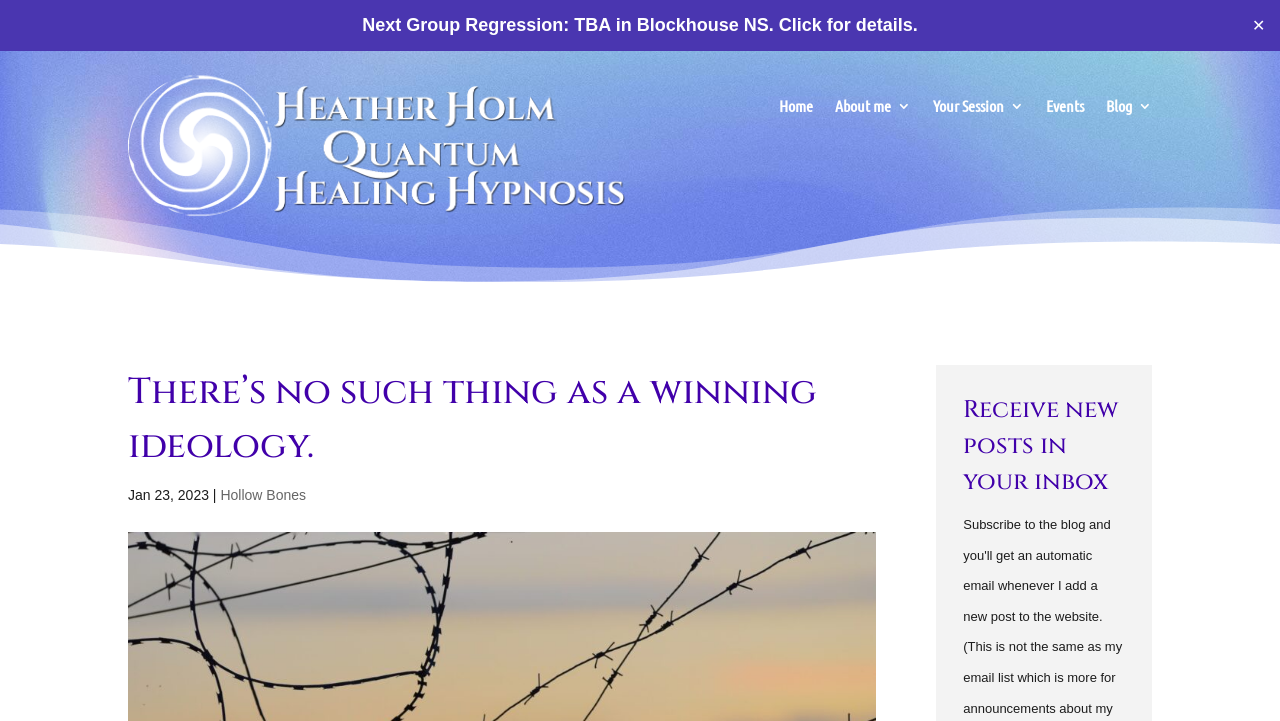How many navigation links are there in the top menu?
Provide a detailed and extensive answer to the question.

I found the navigation links by looking at the link elements with the descriptions 'Home', 'About me 3', 'Your Session 3', 'Events', and 'Blog 3'. These links are located in the top menu and suggest that there are 5 navigation links.